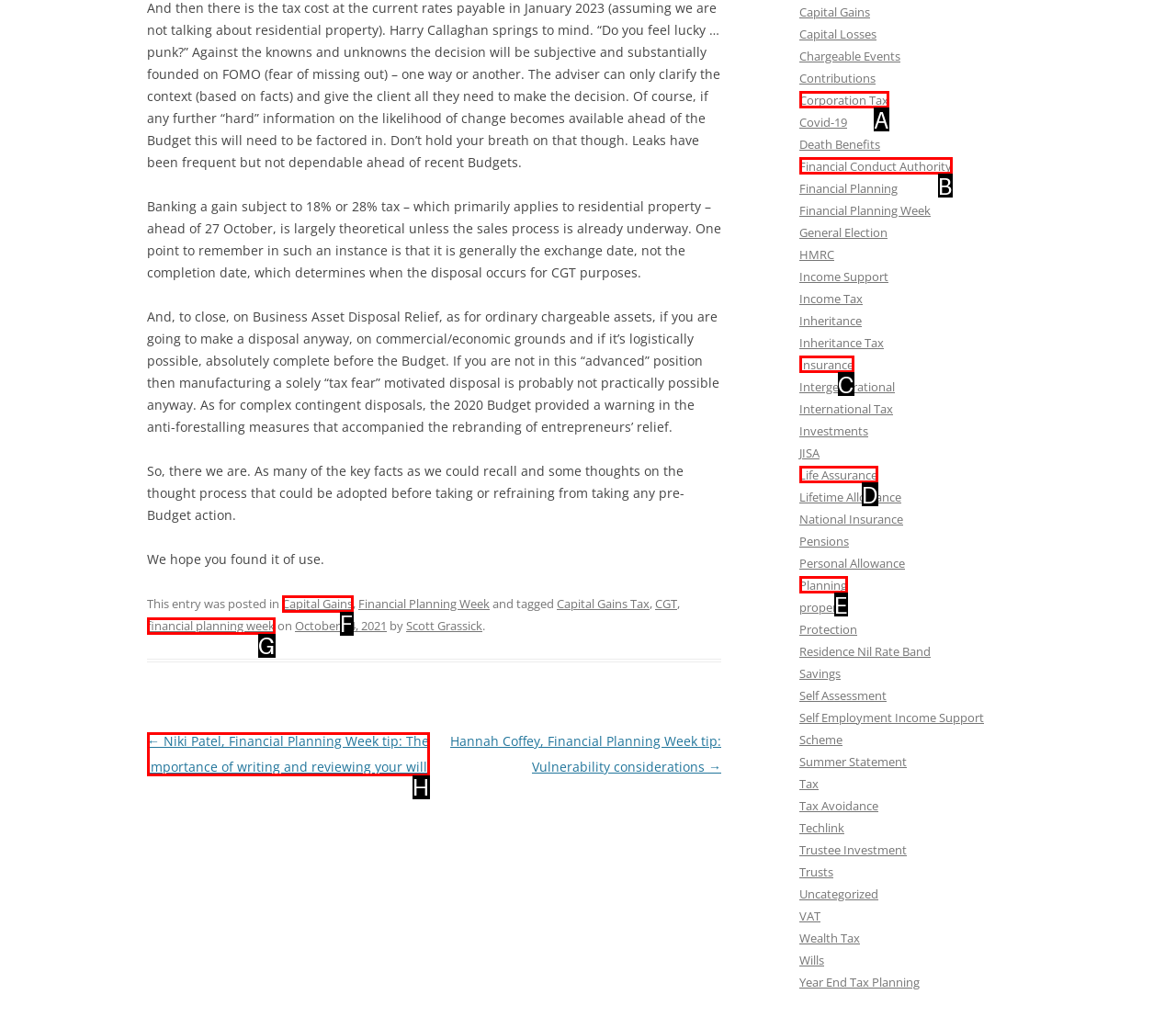Identify the letter of the UI element needed to carry out the task: Click on the link 'Capital Gains'
Reply with the letter of the chosen option.

F